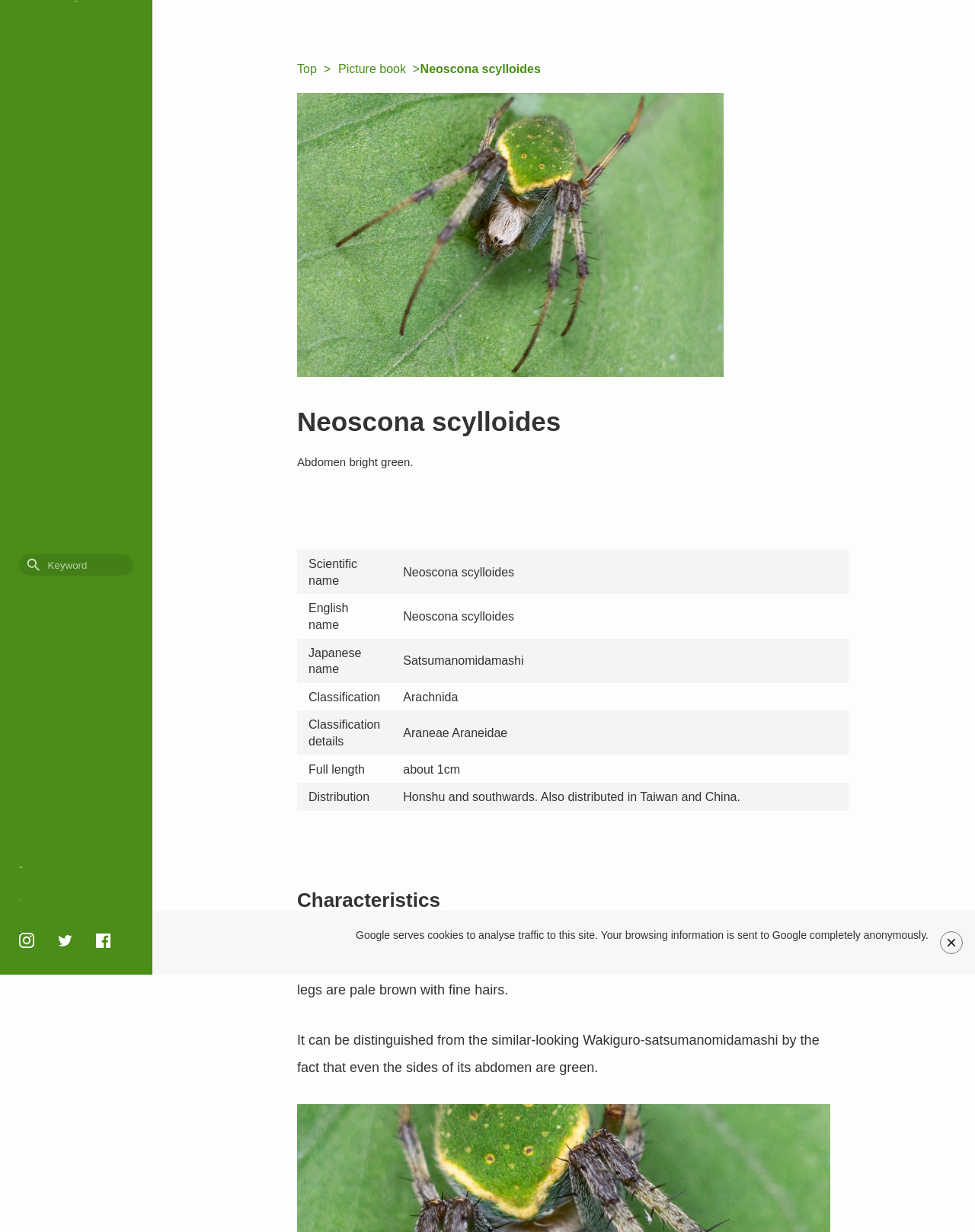What is the Japanese name of the spider?
Examine the screenshot and reply with a single word or phrase.

Satsumanomidamashi